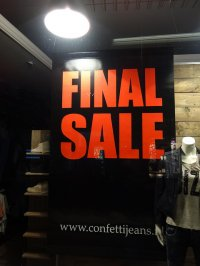What type of clothing does the store specialize in?
Please respond to the question thoroughly and include all relevant details.

The store specializes in fashionable clothing because a mannequin dressed in casual attire, possibly jeans and a t-shirt, is partially visible on the right side of the window, suggesting that the store offers trendy and stylish clothing.